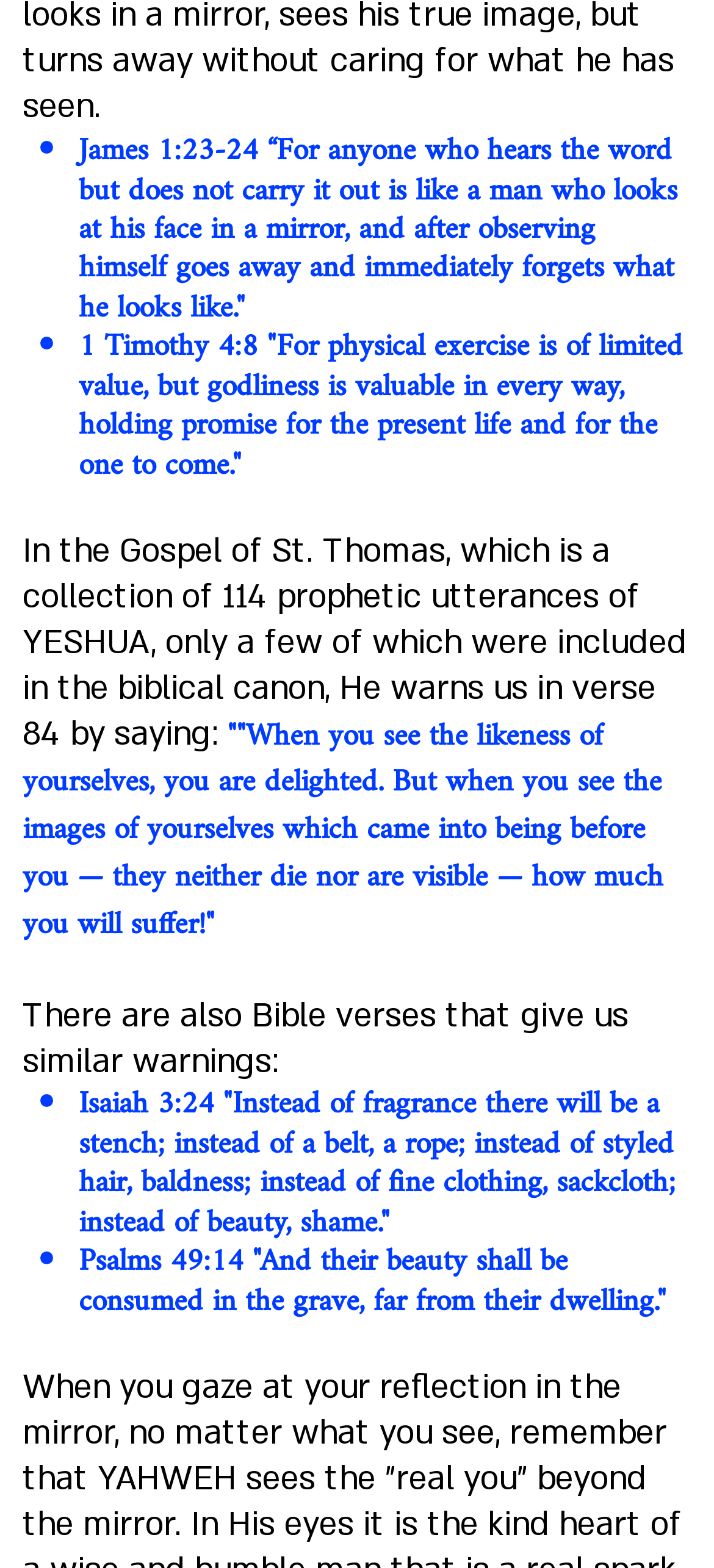Based on what you see in the screenshot, provide a thorough answer to this question: How many Bible verses are listed?

I counted the number of StaticText elements that contain Bible verses, which are Isaiah 3:24, Psalms 49:14, and 1 Peter 3:4.